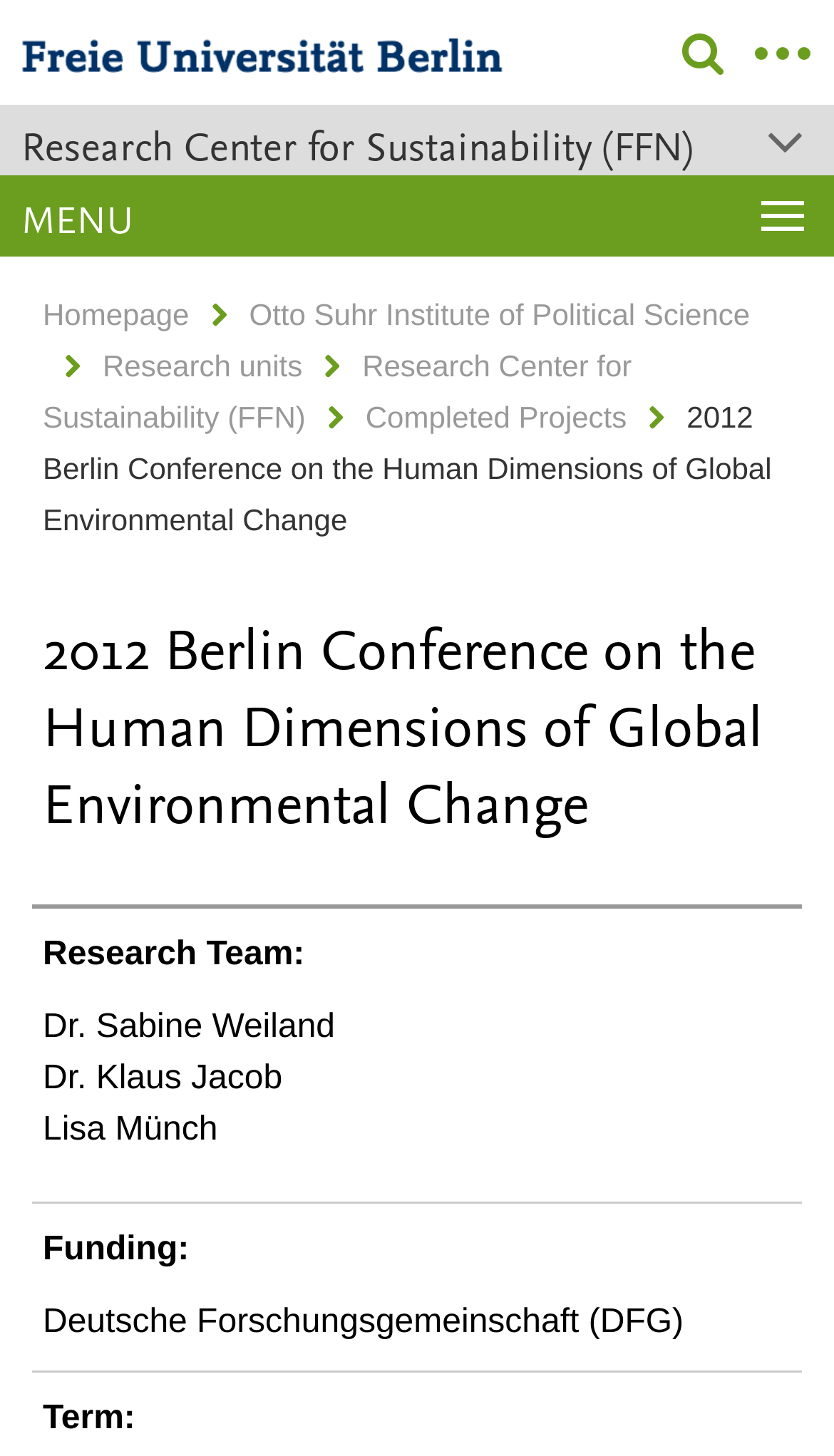Find the bounding box of the element with the following description: "parent_node: Service Navigation". The coordinates must be four float numbers between 0 and 1, formatted as [left, top, right, bottom].

[0.887, 0.0, 0.99, 0.062]